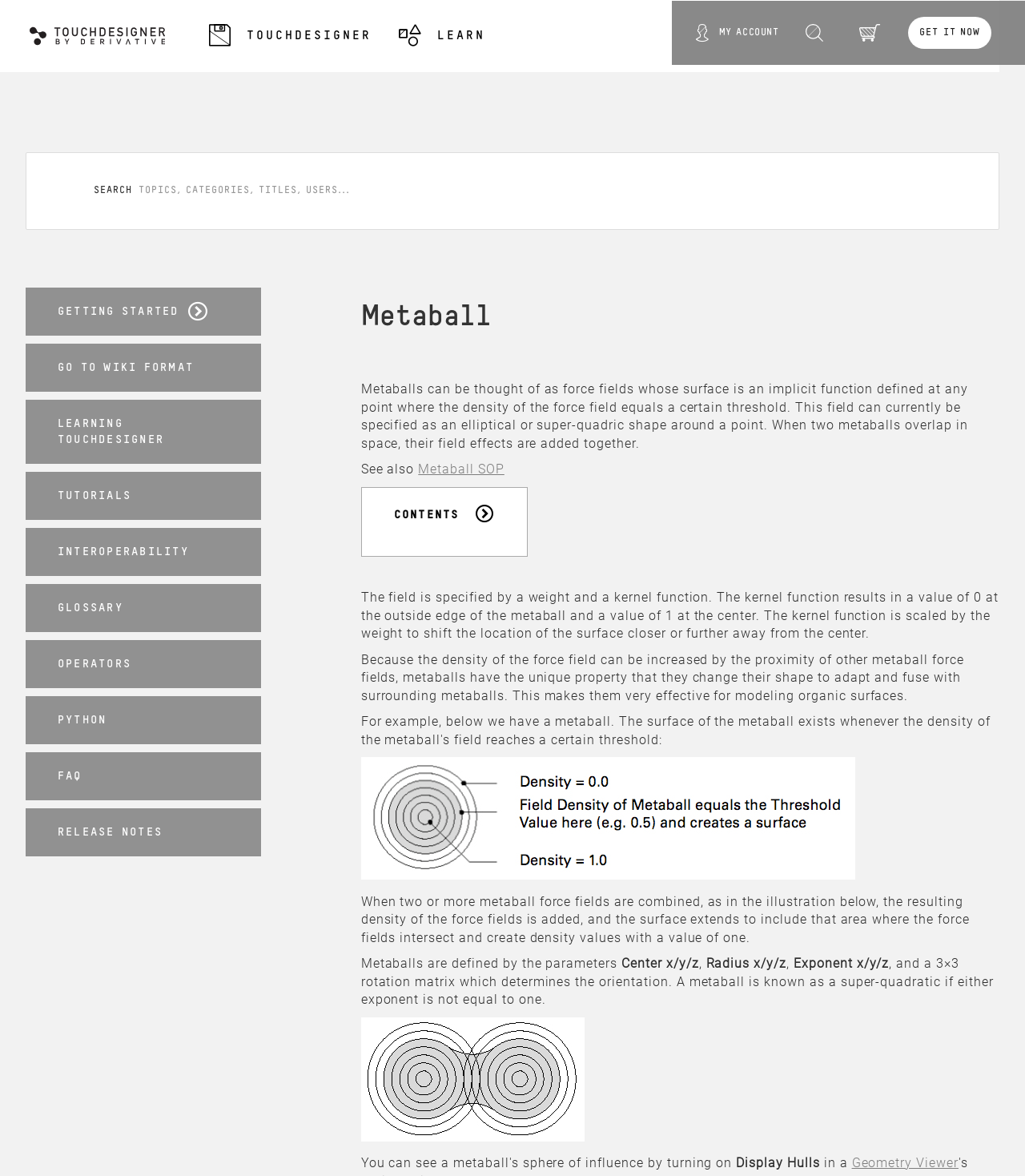Provide a short answer using a single word or phrase for the following question: 
What is the topic of the main content section?

Metaballs